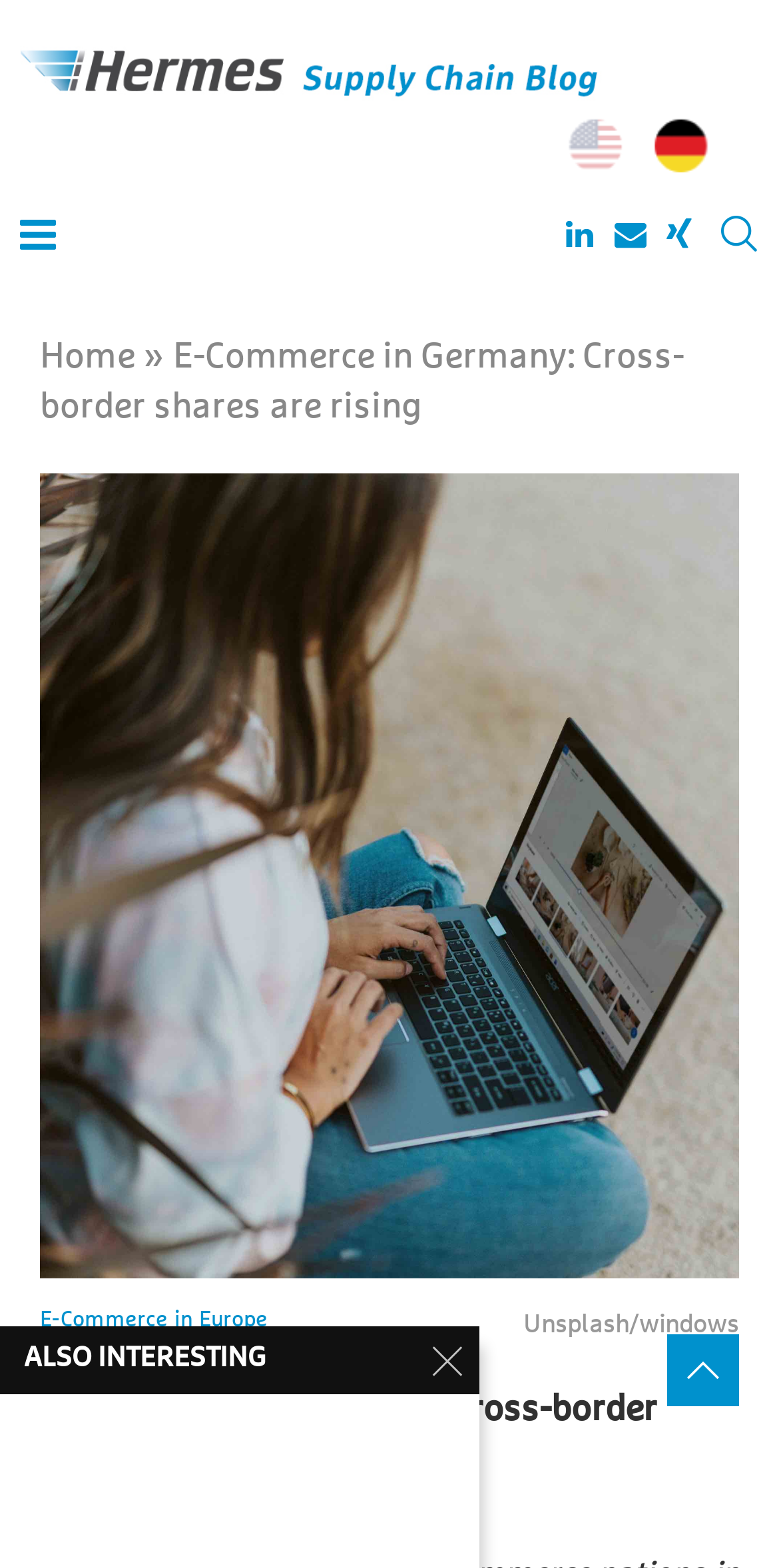Indicate the bounding box coordinates of the element that needs to be clicked to satisfy the following instruction: "Go to the Home page". The coordinates should be four float numbers between 0 and 1, i.e., [left, top, right, bottom].

[0.051, 0.216, 0.174, 0.239]